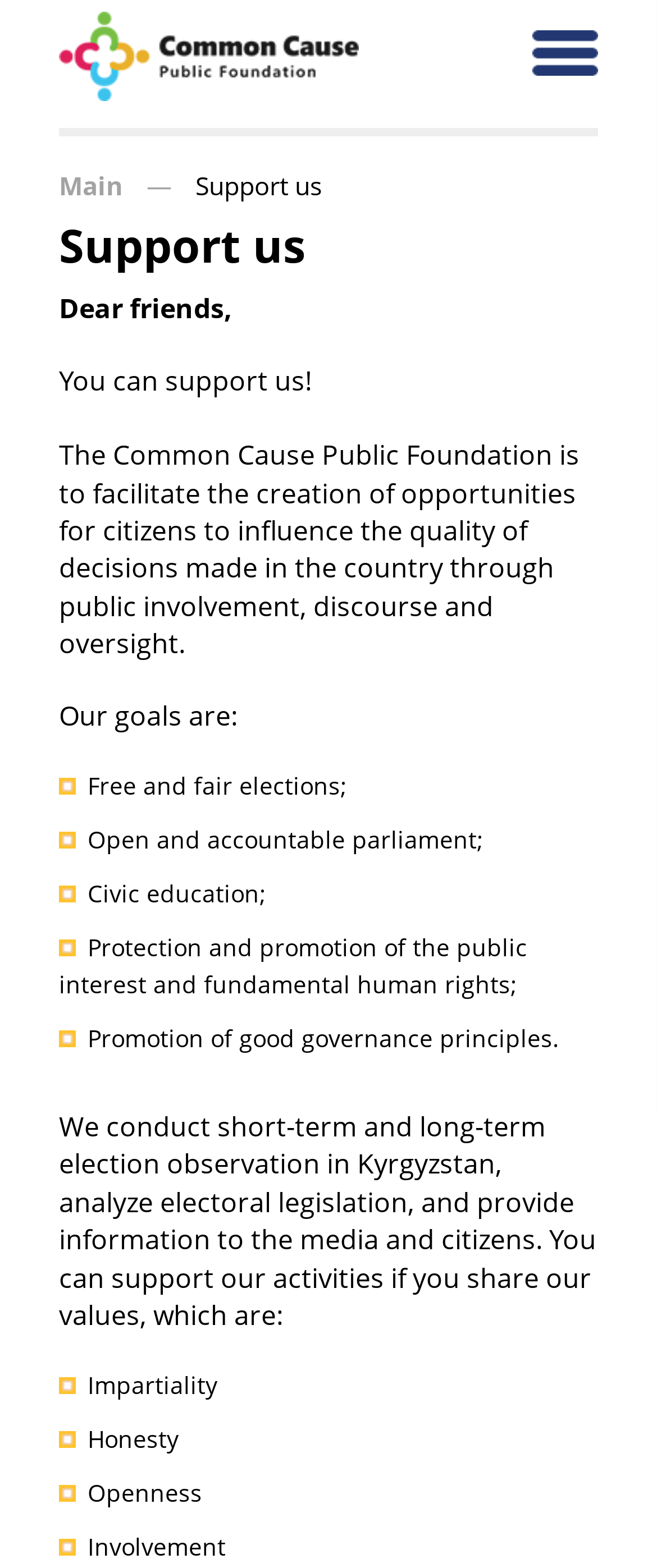Please provide a comprehensive answer to the question below using the information from the image: What does the organization conduct in Kyrgyzstan?

According to the webpage, the organization conducts short-term and long-term election observation in Kyrgyzstan, analyzes electoral legislation, and provides information to the media and citizens.